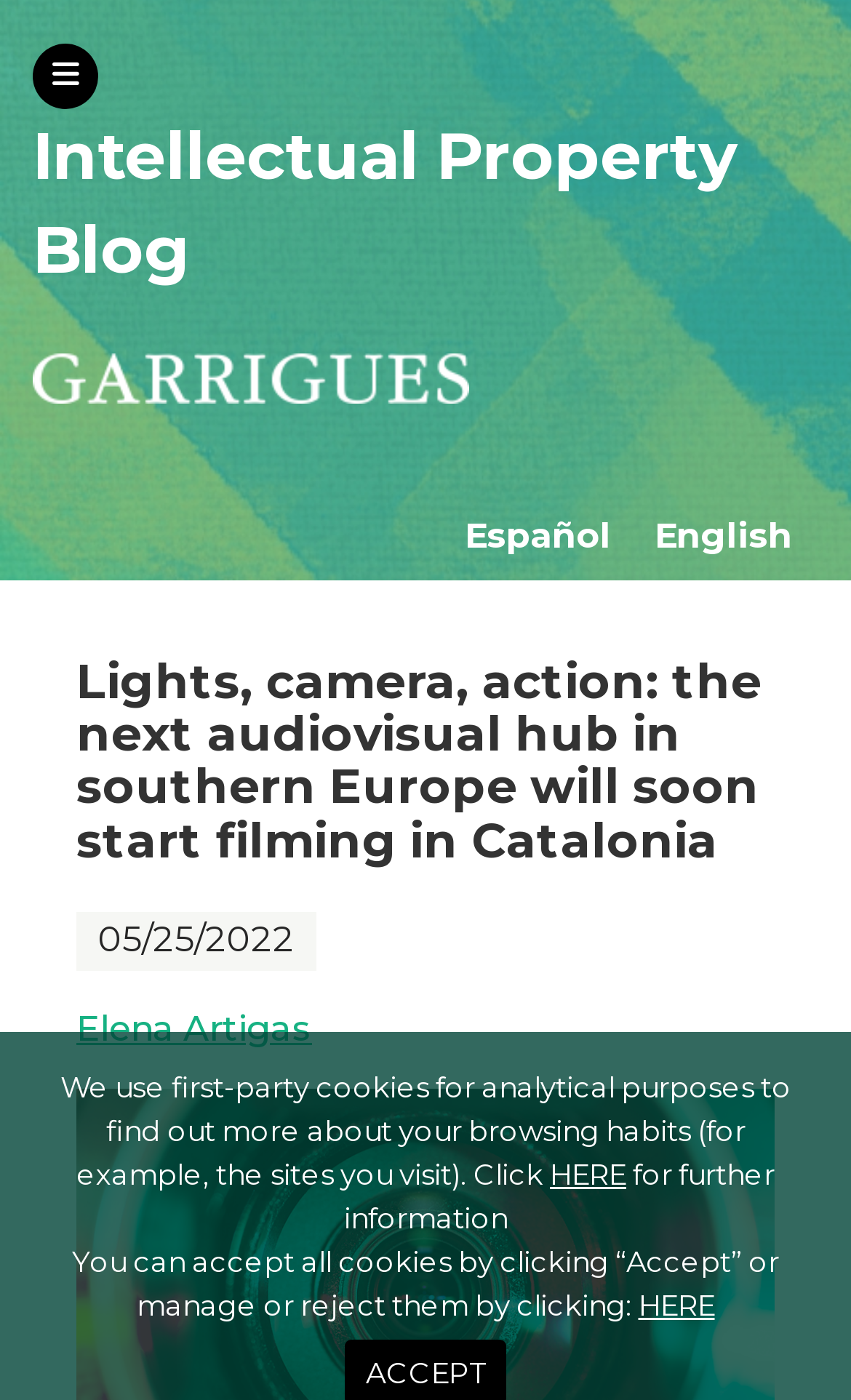Generate a thorough caption that explains the contents of the webpage.

The webpage appears to be a blog article about the audiovisual industry in Spain, specifically focusing on Catalonia. At the top left of the page, there is a logo image, accompanied by a link to the "Intellectual Property Blog". 

To the right of the logo, there are two language options, "Español" and "English", which are positioned near the top of the page. 

Below the language options, the main title of the article "Lights, camera, action: the next audiovisual hub in southern Europe will soon start filming in Catalonia" is prominently displayed. 

Underneath the title, there is a date "05/25/2022" and the author's name "Elena Artigas" is provided as a link. 

Further down, there is a paragraph of text that discusses the use of cookies on the website, with links to "HERE" for more information. The text explains that the website uses first-party cookies for analytical purposes and provides options to accept, manage, or reject them.